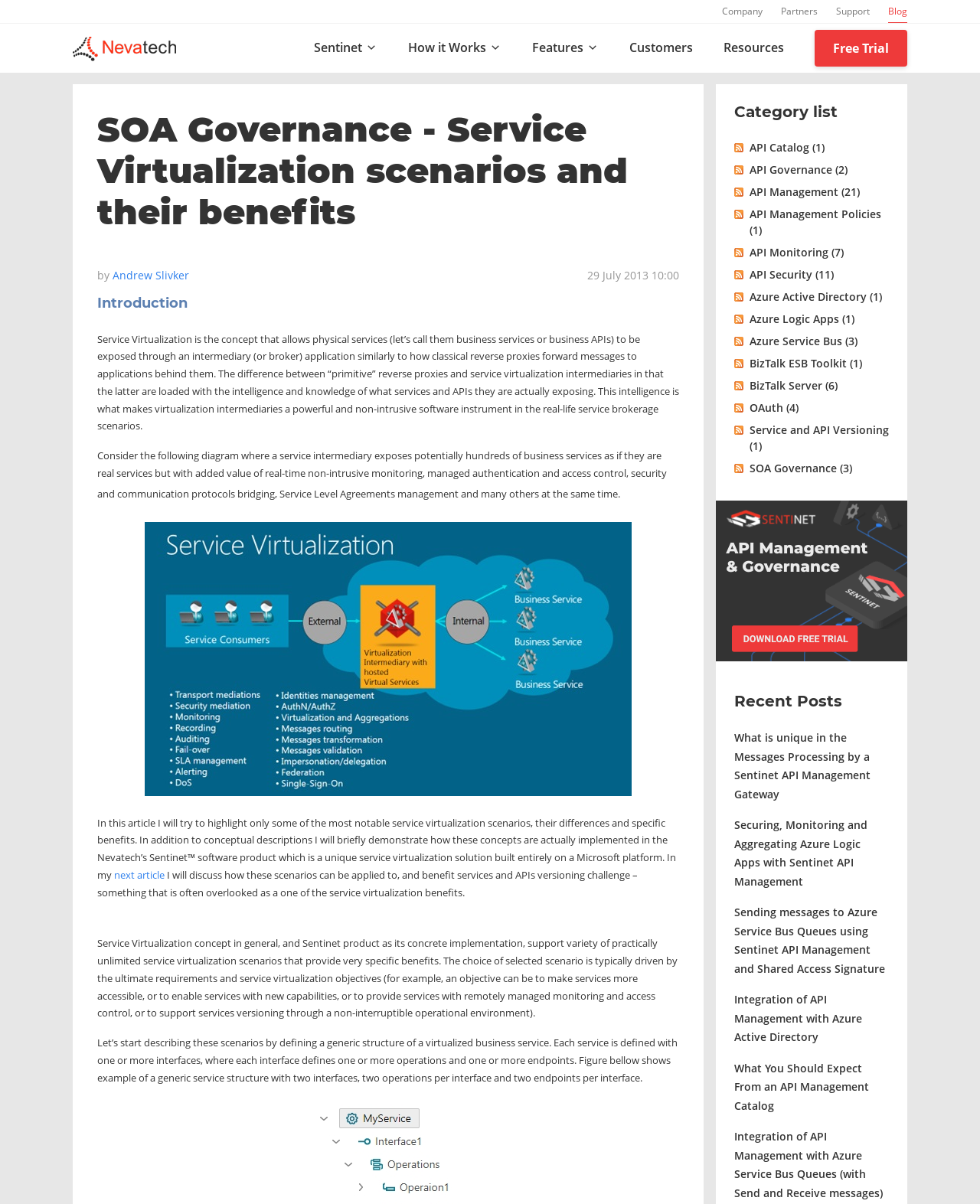Determine the bounding box coordinates for the region that must be clicked to execute the following instruction: "Go to the 'Company' page".

[0.737, 0.0, 0.778, 0.019]